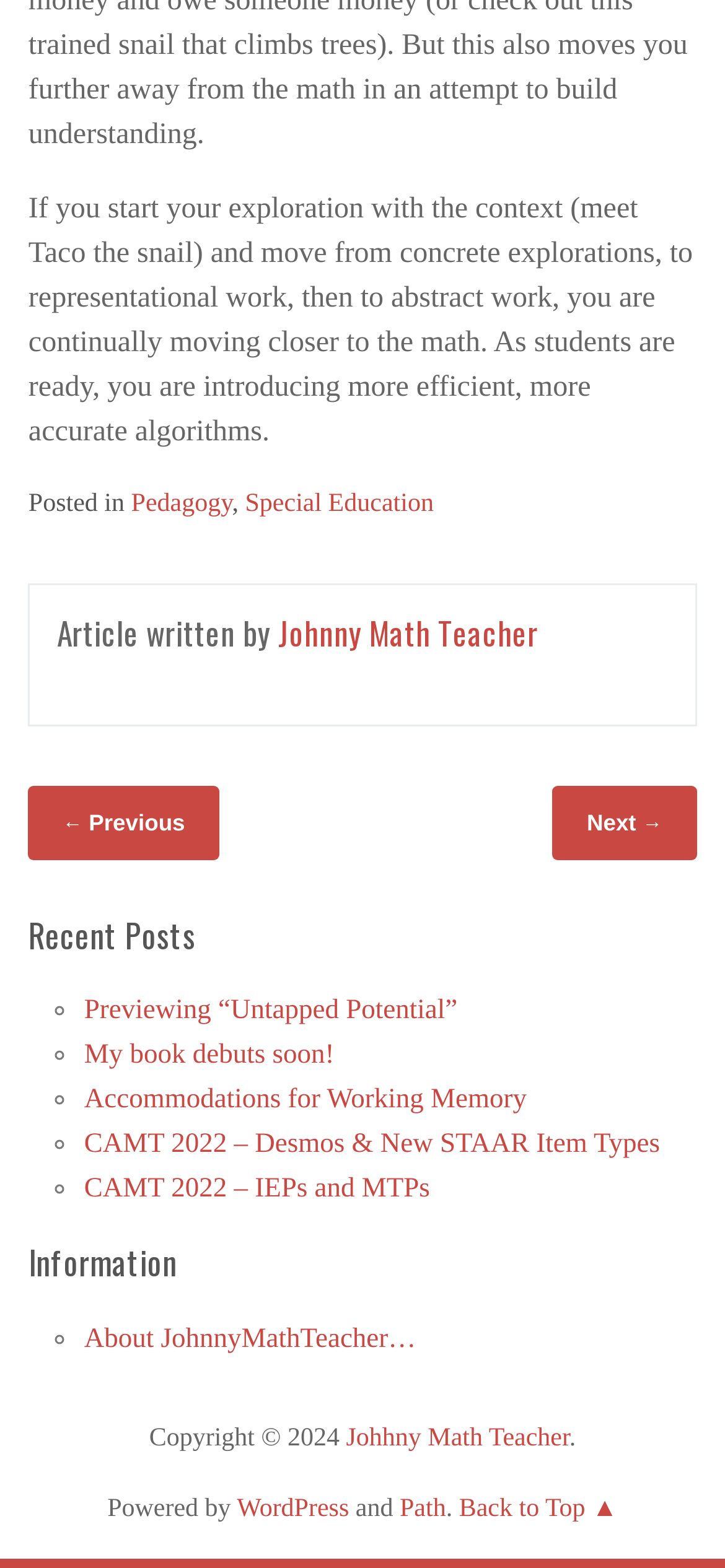Please predict the bounding box coordinates (top-left x, top-left y, bottom-right x, bottom-right y) for the UI element in the screenshot that fits the description: Special Education

[0.338, 0.313, 0.598, 0.331]